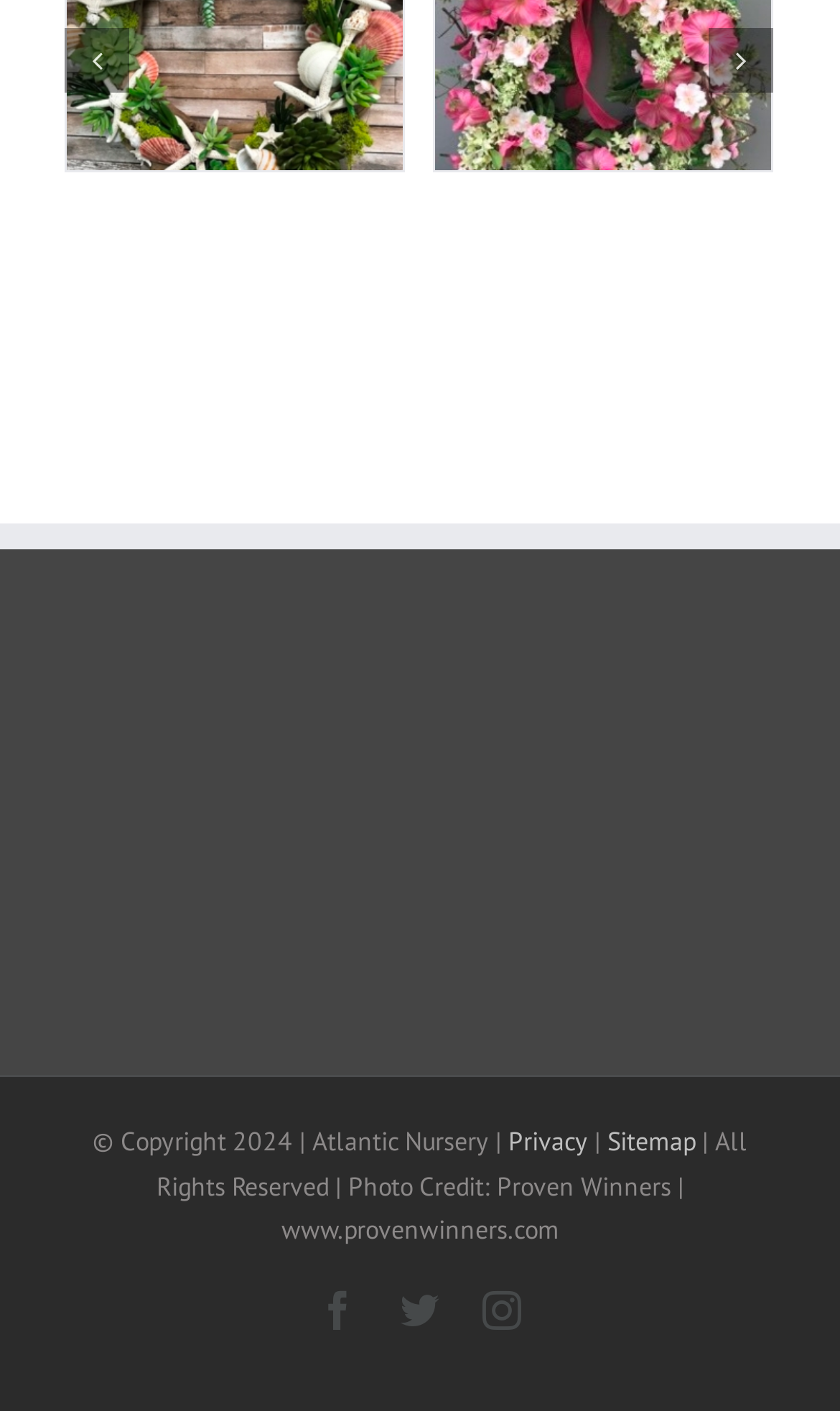What is the copyright year?
Please use the image to provide a one-word or short phrase answer.

2024